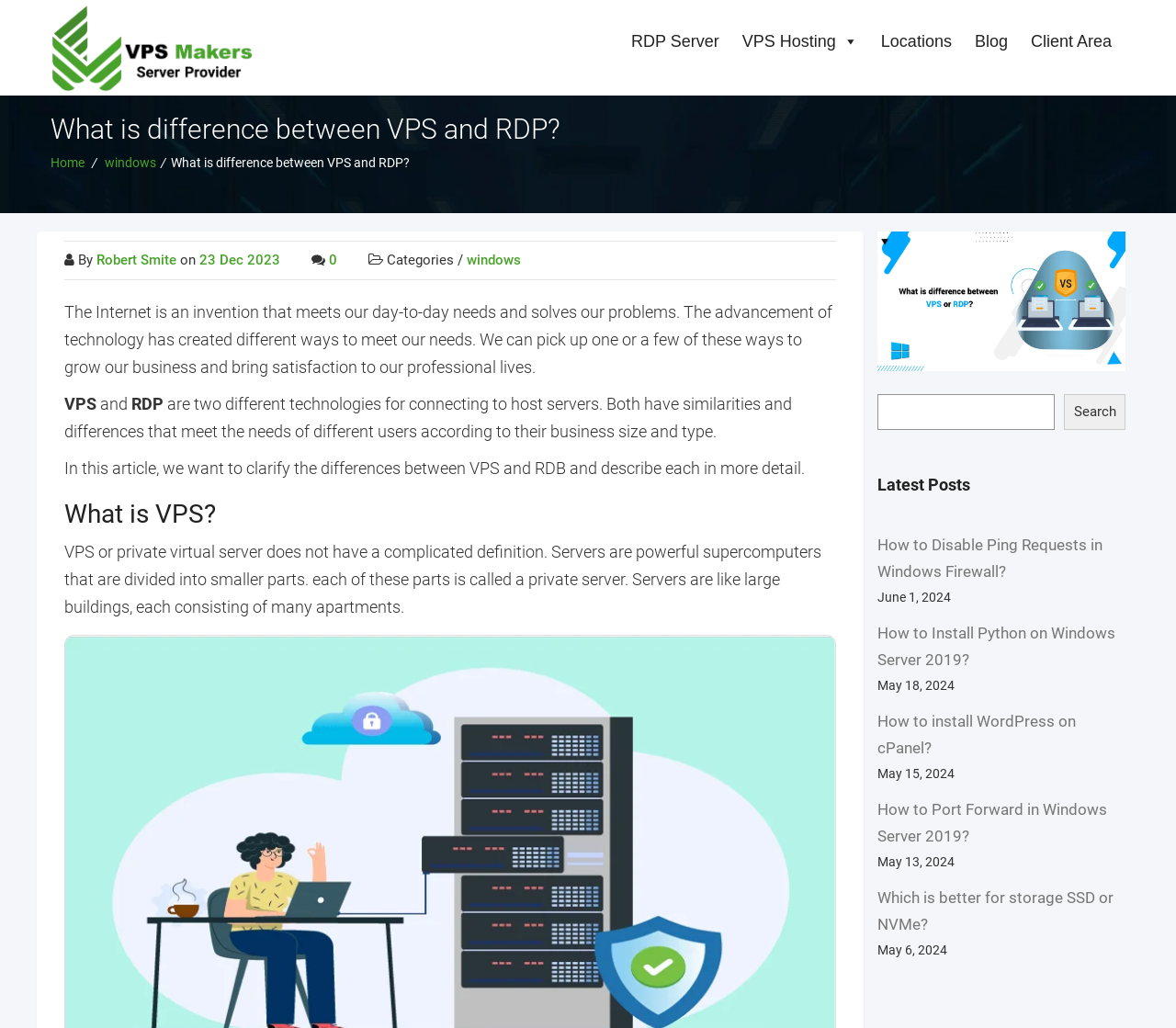Please specify the coordinates of the bounding box for the element that should be clicked to carry out this instruction: "Click on the 'VPSMakers VPS Hosting' link". The coordinates must be four float numbers between 0 and 1, formatted as [left, top, right, bottom].

[0.043, 0.004, 0.238, 0.093]